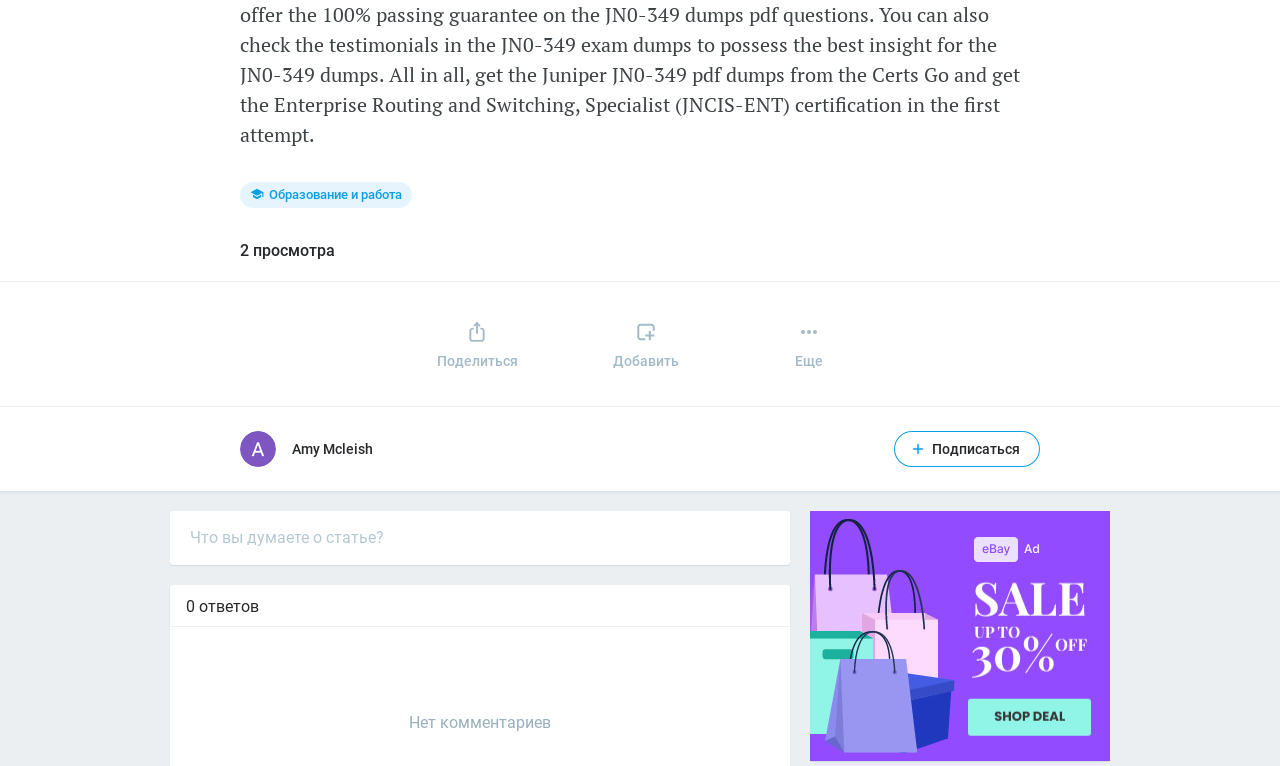Extract the bounding box coordinates for the described element: "Amy Mcleish". The coordinates should be represented as four float numbers between 0 and 1: [left, top, right, bottom].

[0.228, 0.576, 0.291, 0.597]